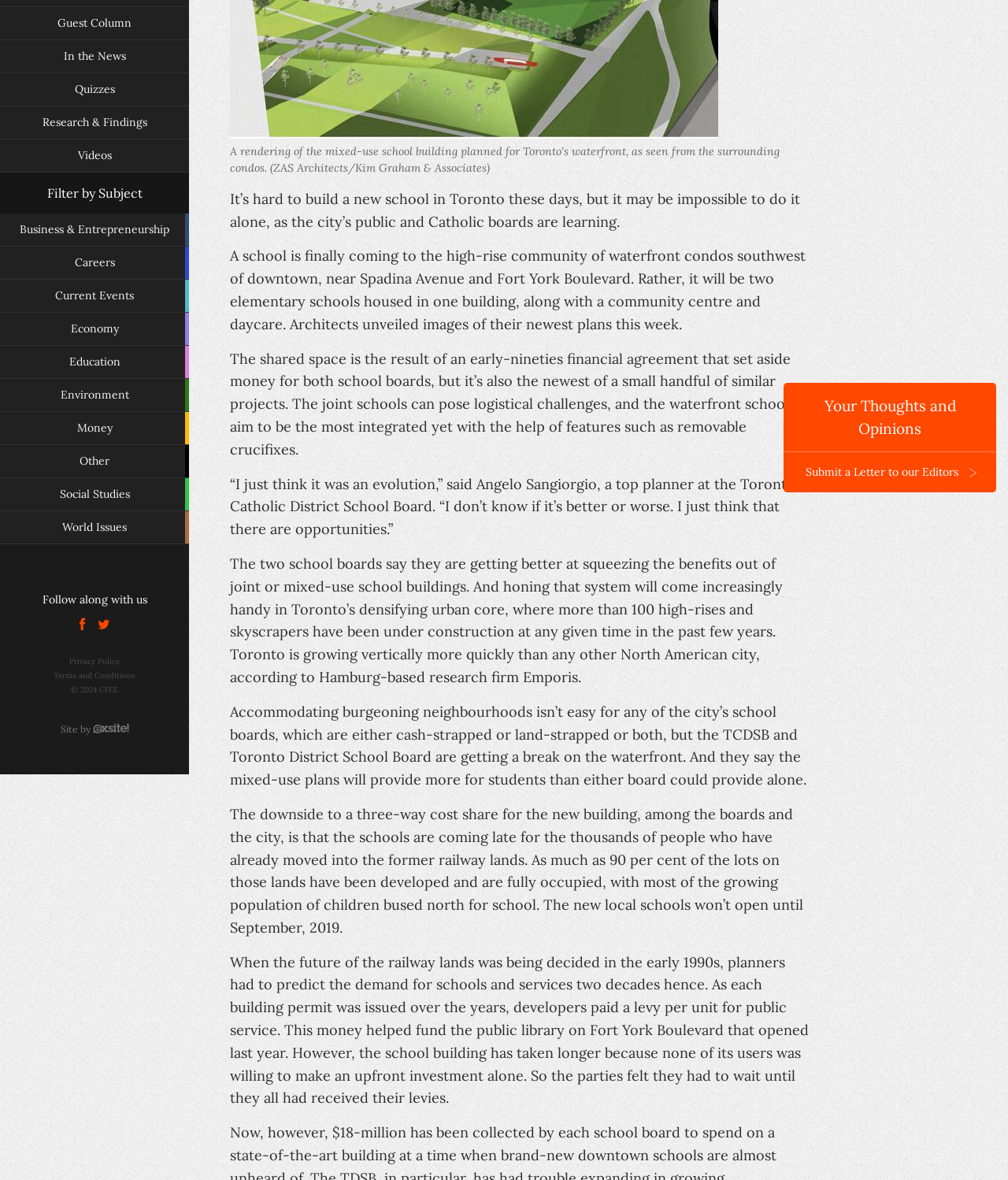Provide the bounding box coordinates in the format (top-left x, top-left y, bottom-right x, bottom-right y). All values are floating point numbers between 0 and 1. Determine the bounding box coordinate of the UI element described as: For Service Providers

None